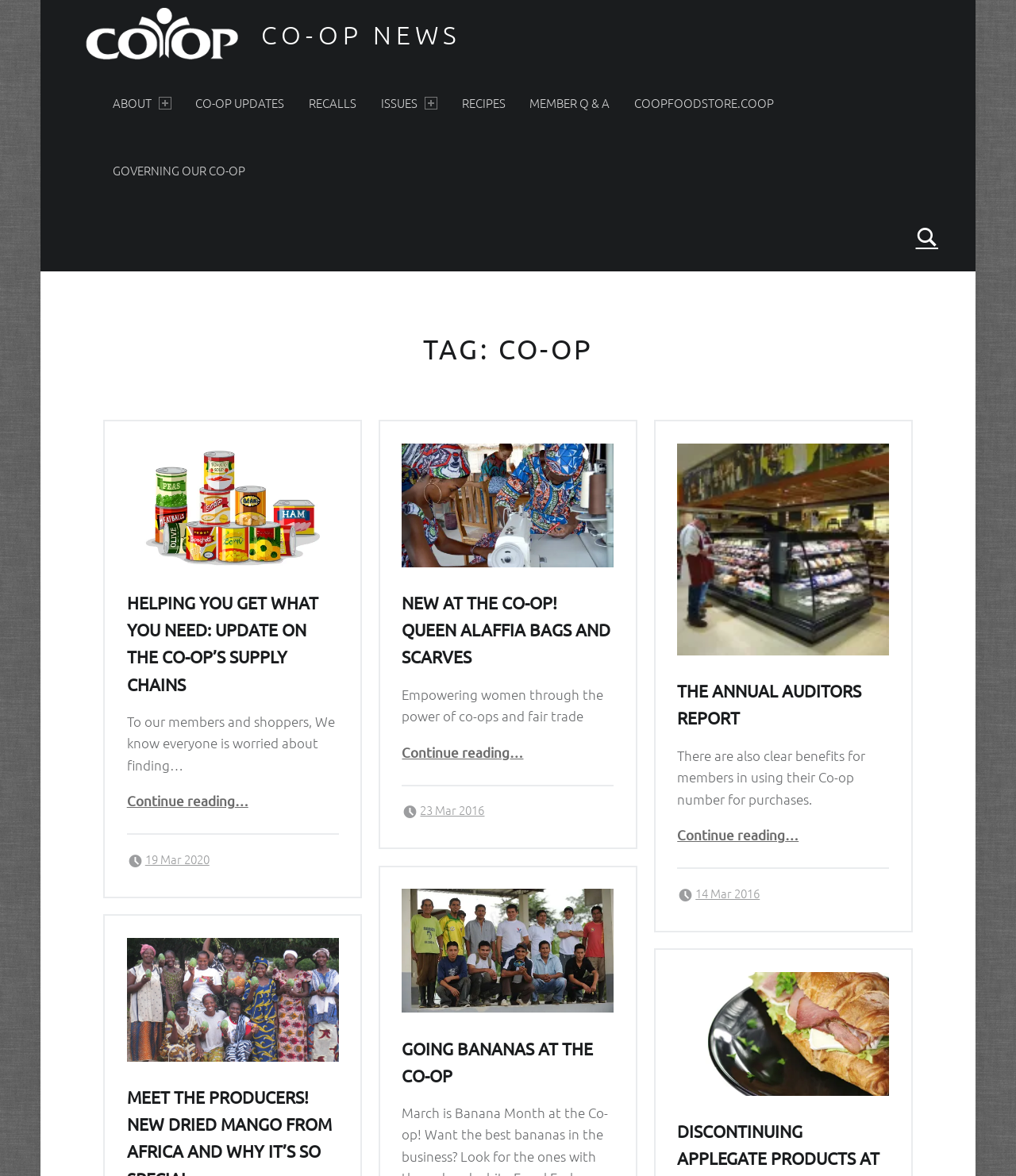Respond to the question below with a single word or phrase: What is the topic of the first article?

Supply Chains